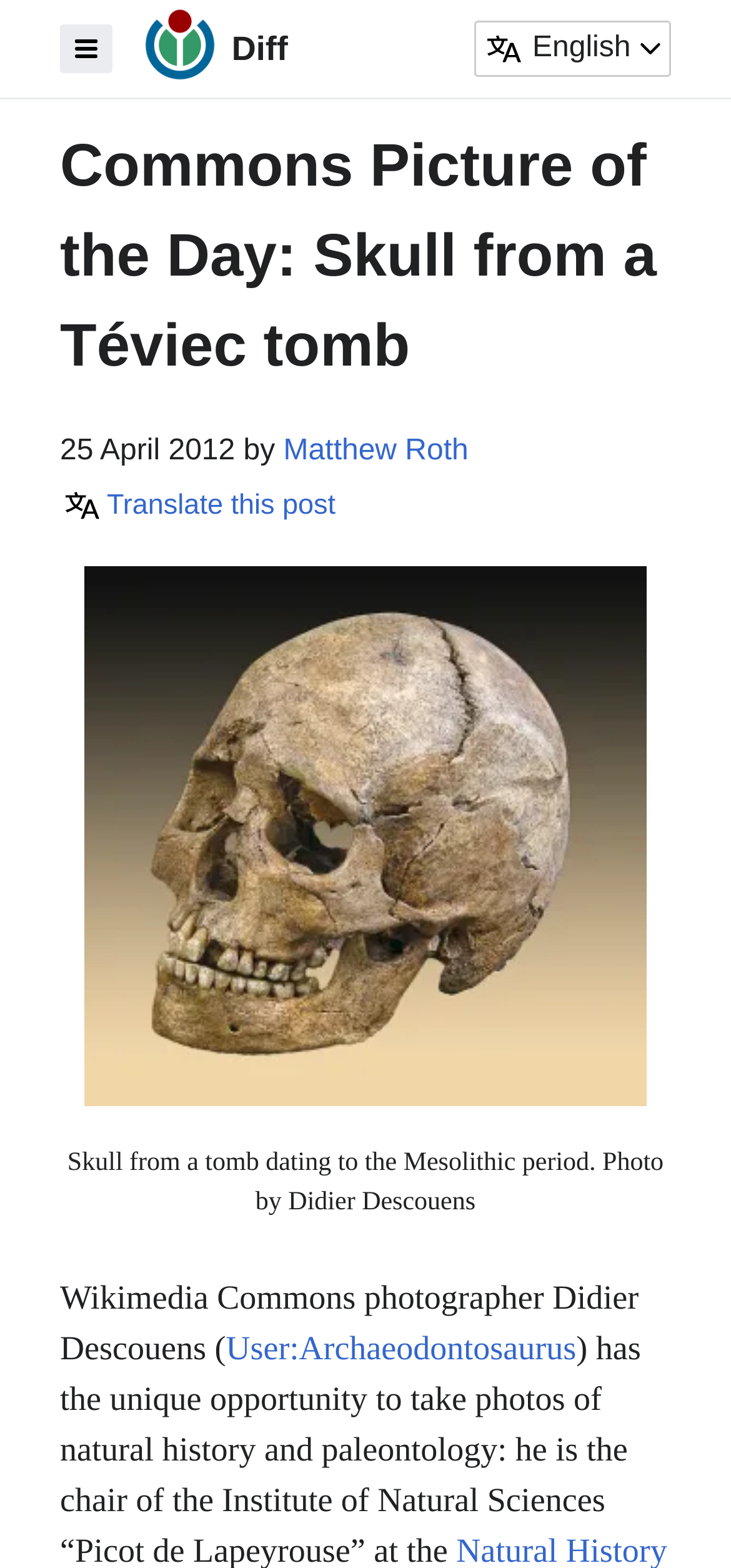Given the element description Menu Fermer, predict the bounding box coordinates for the UI element in the webpage screenshot. The format should be (top-left x, top-left y, bottom-right x, bottom-right y), and the values should be between 0 and 1.

None